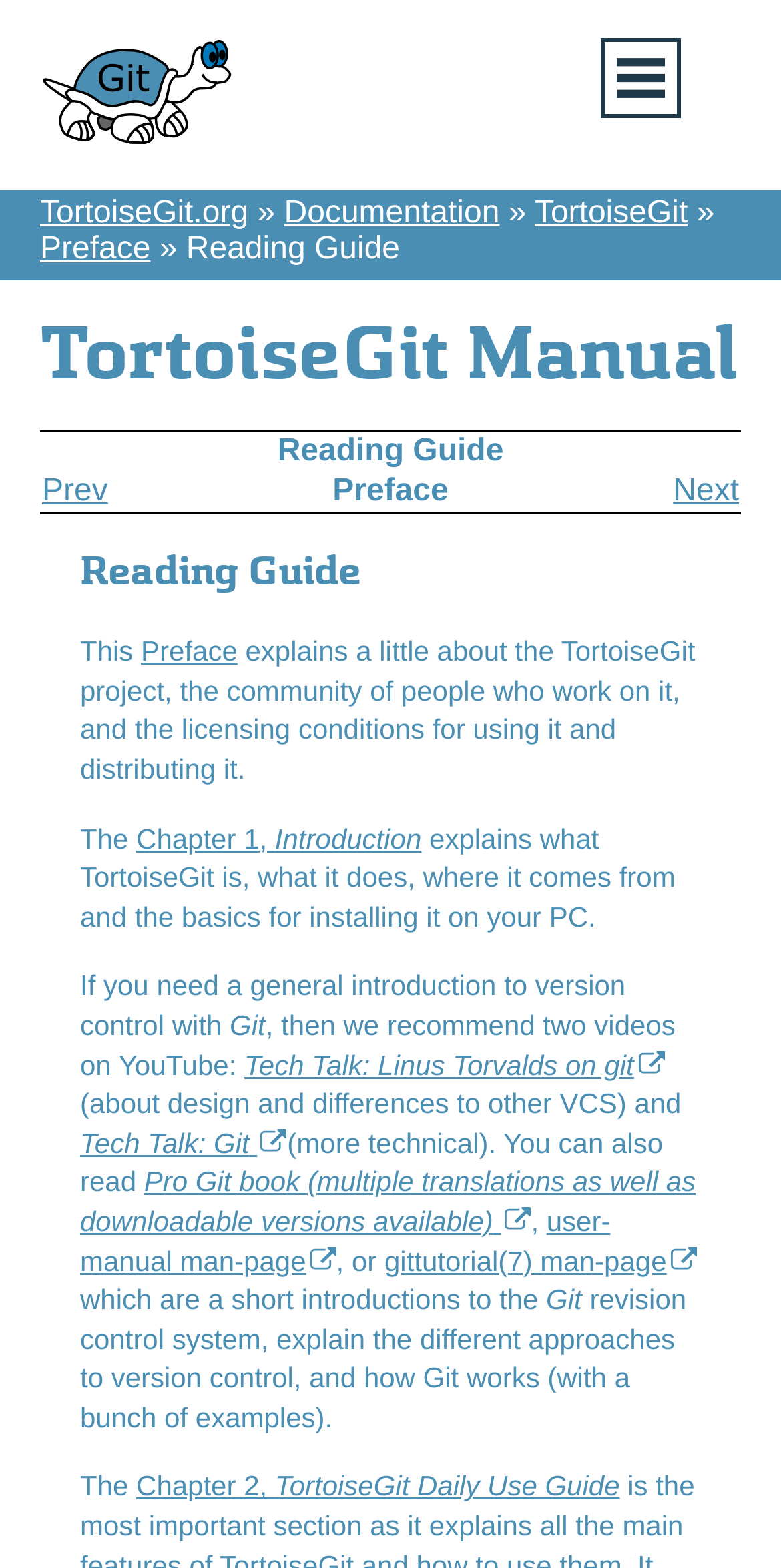What is the name of the book recommended for learning more about Git?
Answer the question with just one word or phrase using the image.

Pro Git book